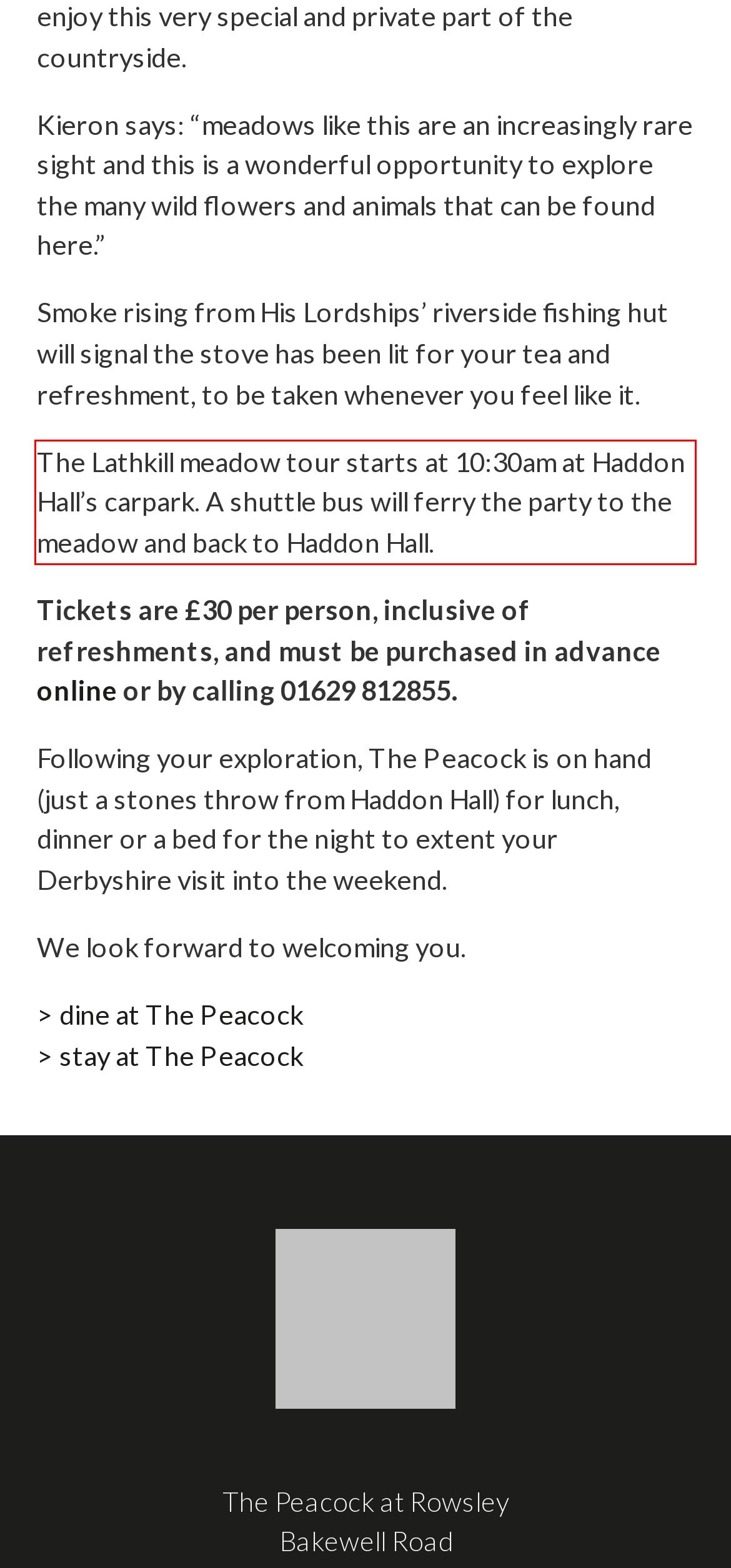Observe the screenshot of the webpage that includes a red rectangle bounding box. Conduct OCR on the content inside this red bounding box and generate the text.

The Lathkill meadow tour starts at 10:30am at Haddon Hall’s carpark. A shuttle bus will ferry the party to the meadow and back to Haddon Hall.